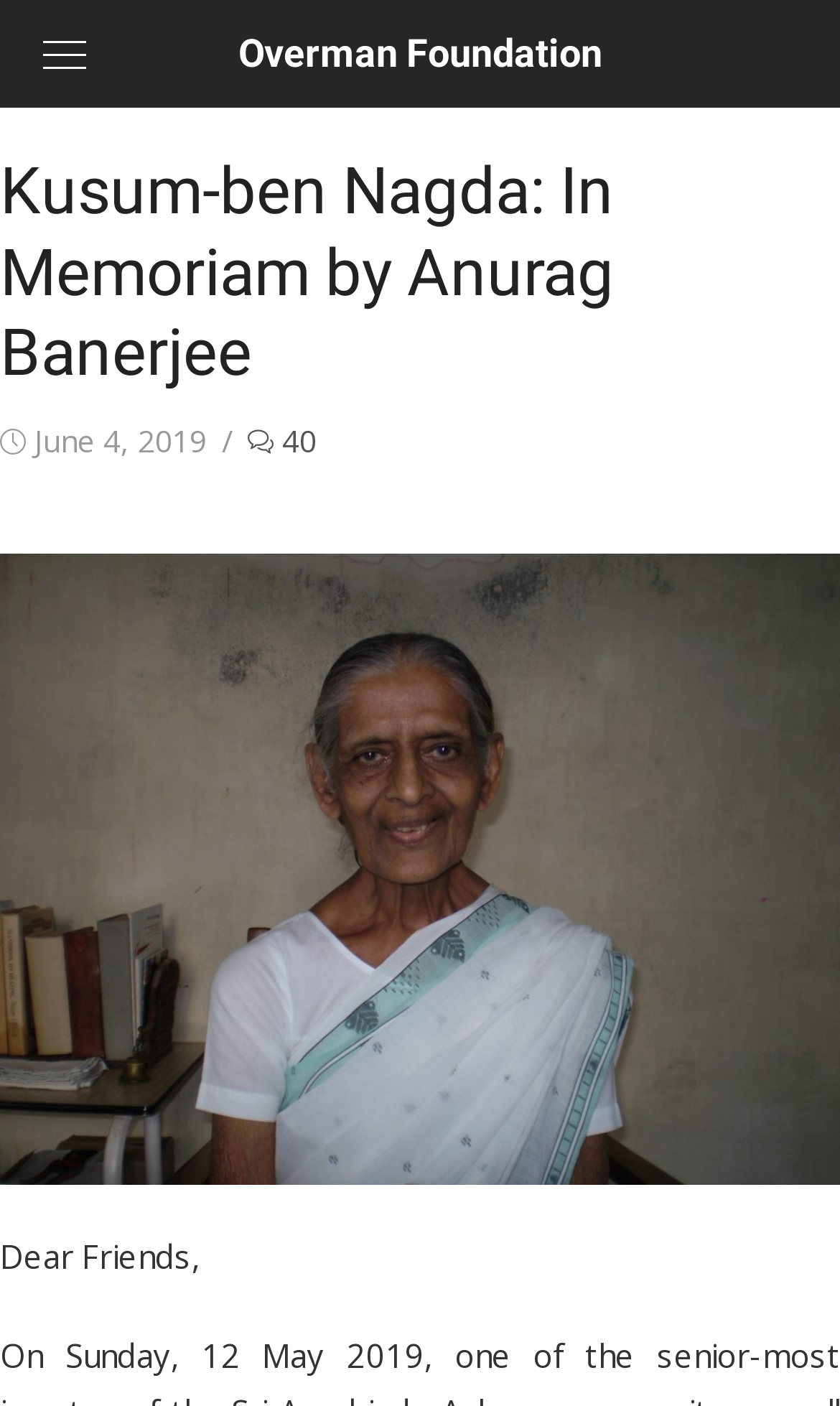Locate the bounding box for the described UI element: "June 4, 2019". Ensure the coordinates are four float numbers between 0 and 1, formatted as [left, top, right, bottom].

[0.041, 0.298, 0.246, 0.327]